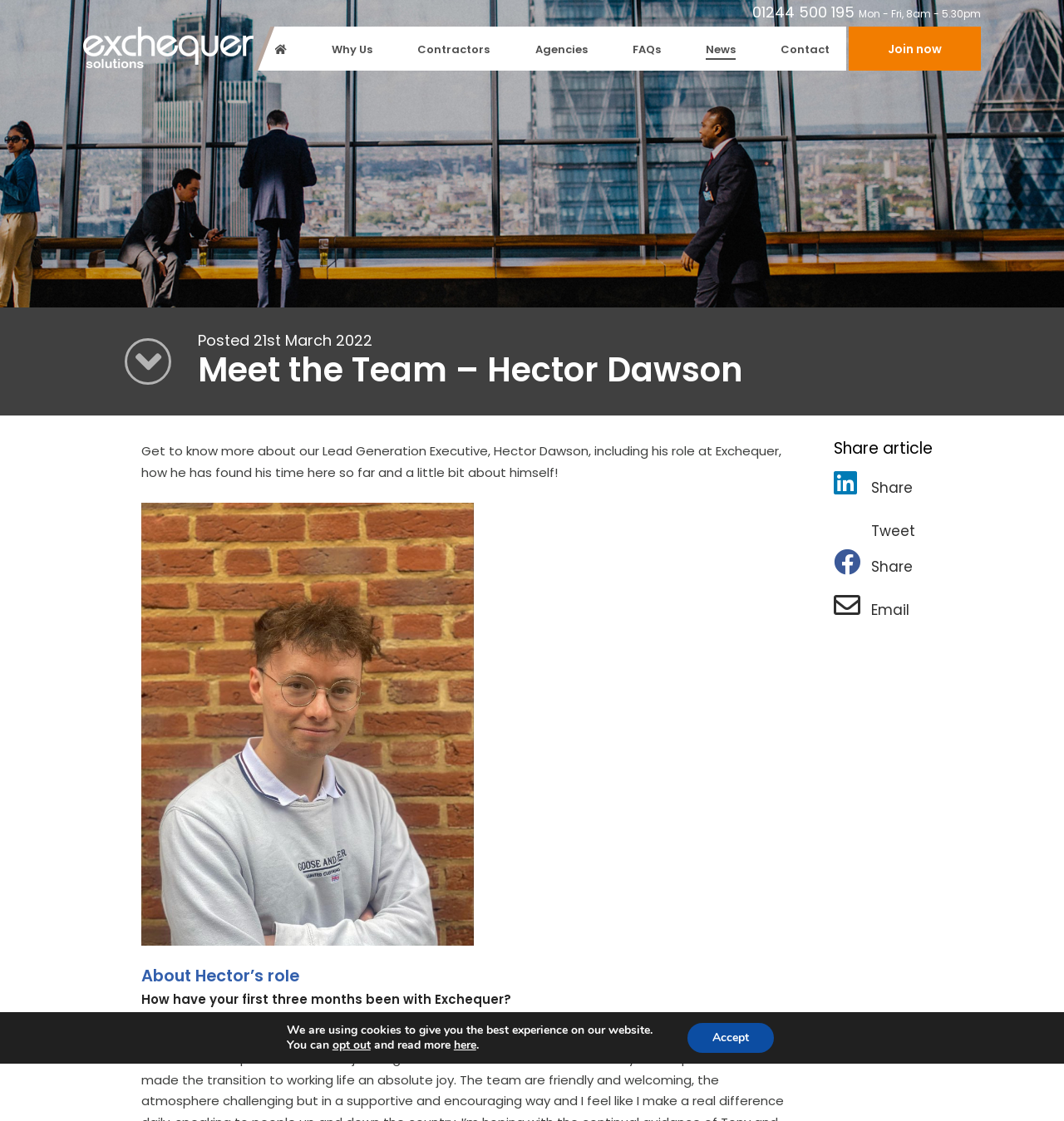Please extract the title of the webpage.

Meet the Team – Hector Dawson